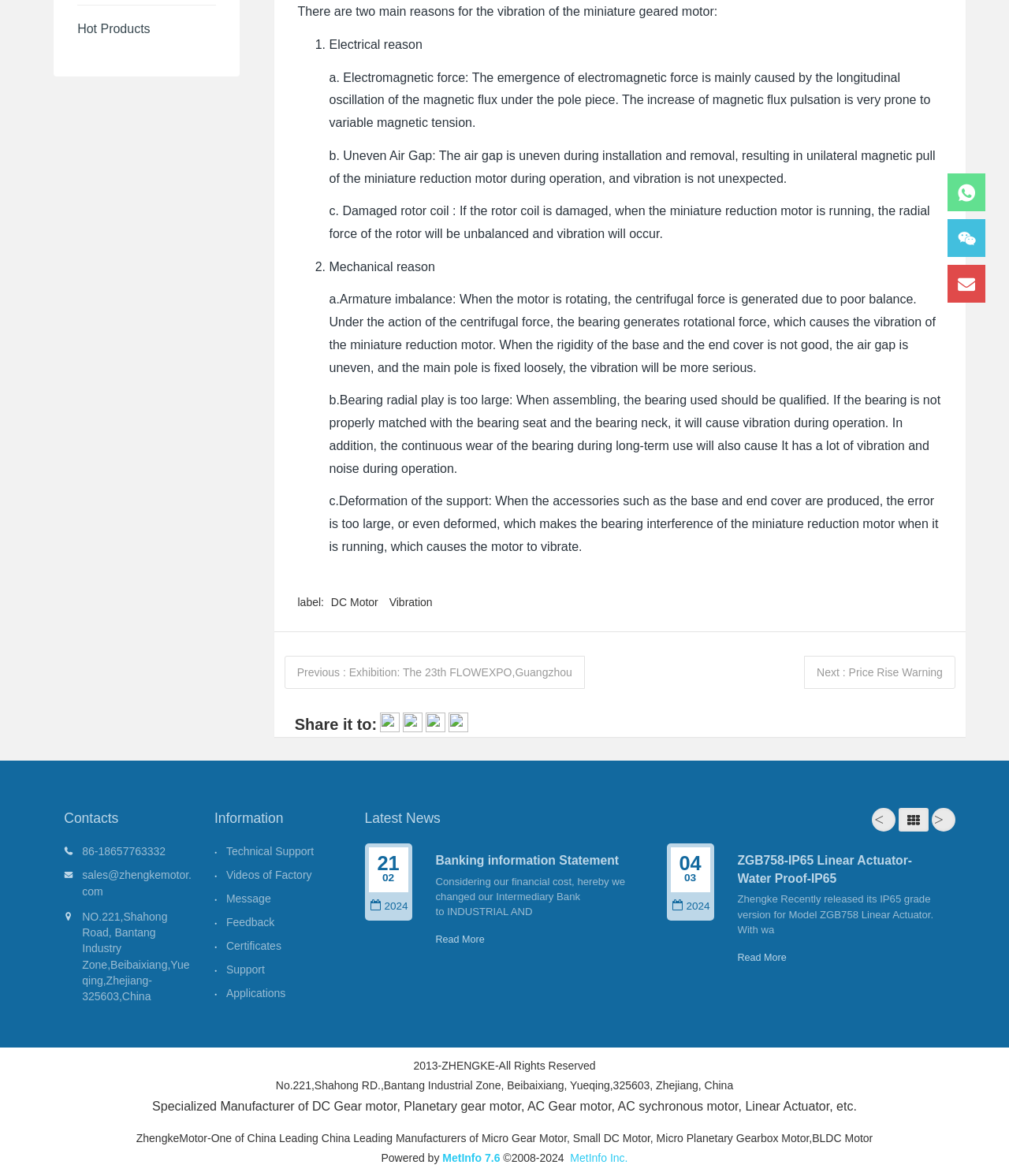Find the bounding box coordinates for the HTML element described in this sentence: "parent_node: Prev Next". Provide the coordinates as four float numbers between 0 and 1, in the format [left, top, right, bottom].

[0.891, 0.687, 0.92, 0.707]